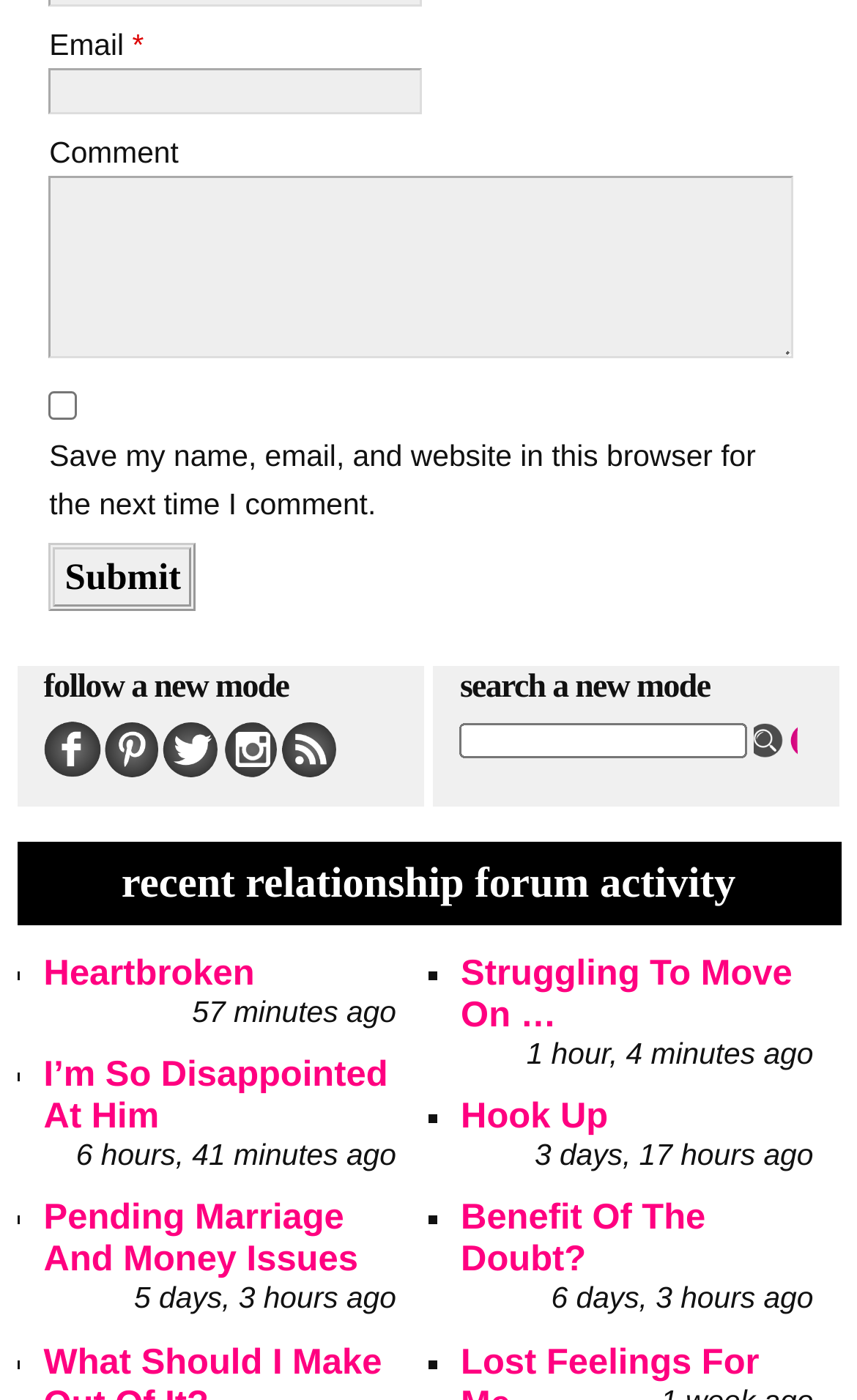Can you pinpoint the bounding box coordinates for the clickable element required for this instruction: "Click the 'Previous post' link"? The coordinates should be four float numbers between 0 and 1, i.e., [left, top, right, bottom].

None